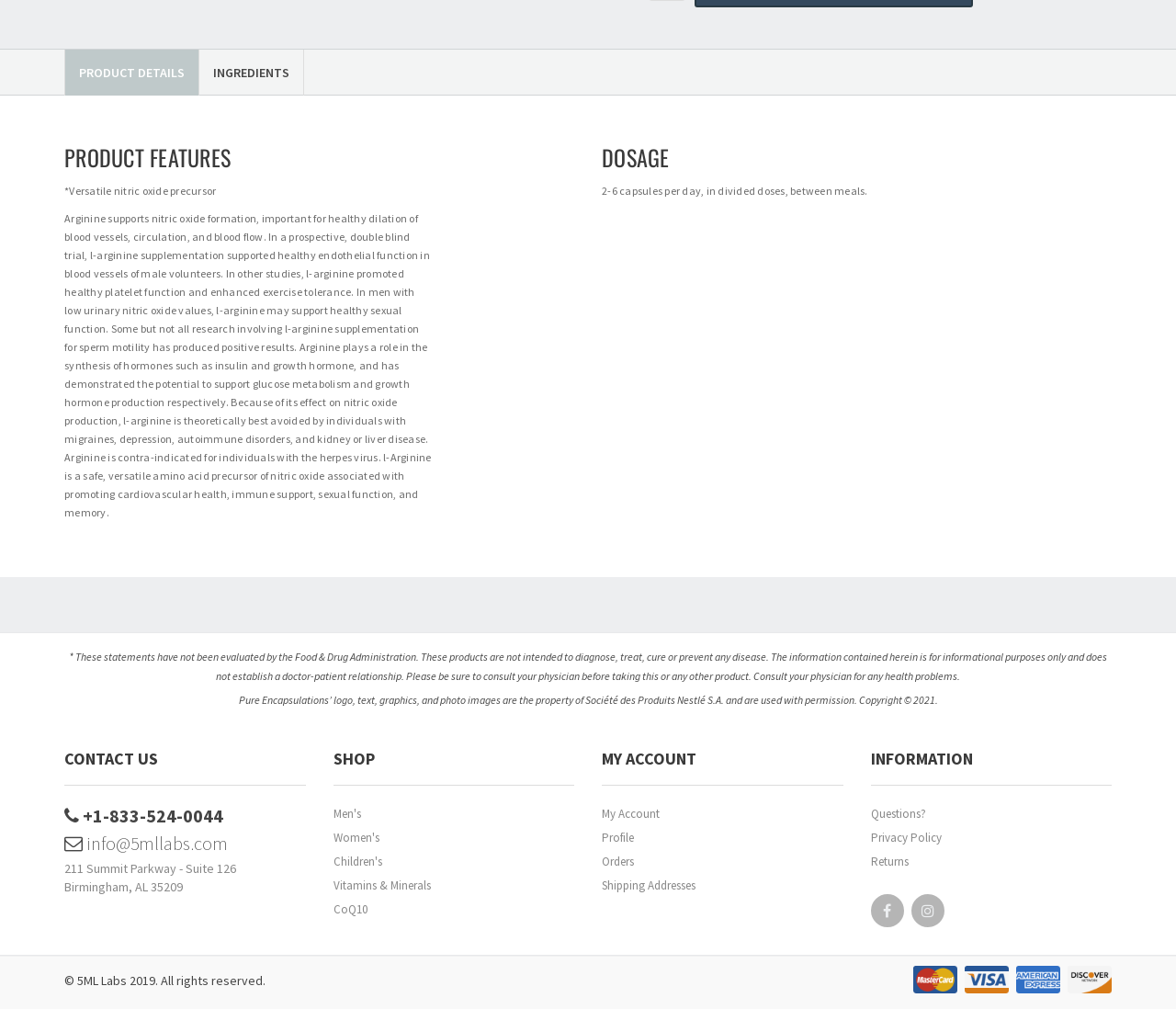Using the format (top-left x, top-left y, bottom-right x, bottom-right y), provide the bounding box coordinates for the described UI element. All values should be floating point numbers between 0 and 1: Product Details

[0.055, 0.049, 0.17, 0.095]